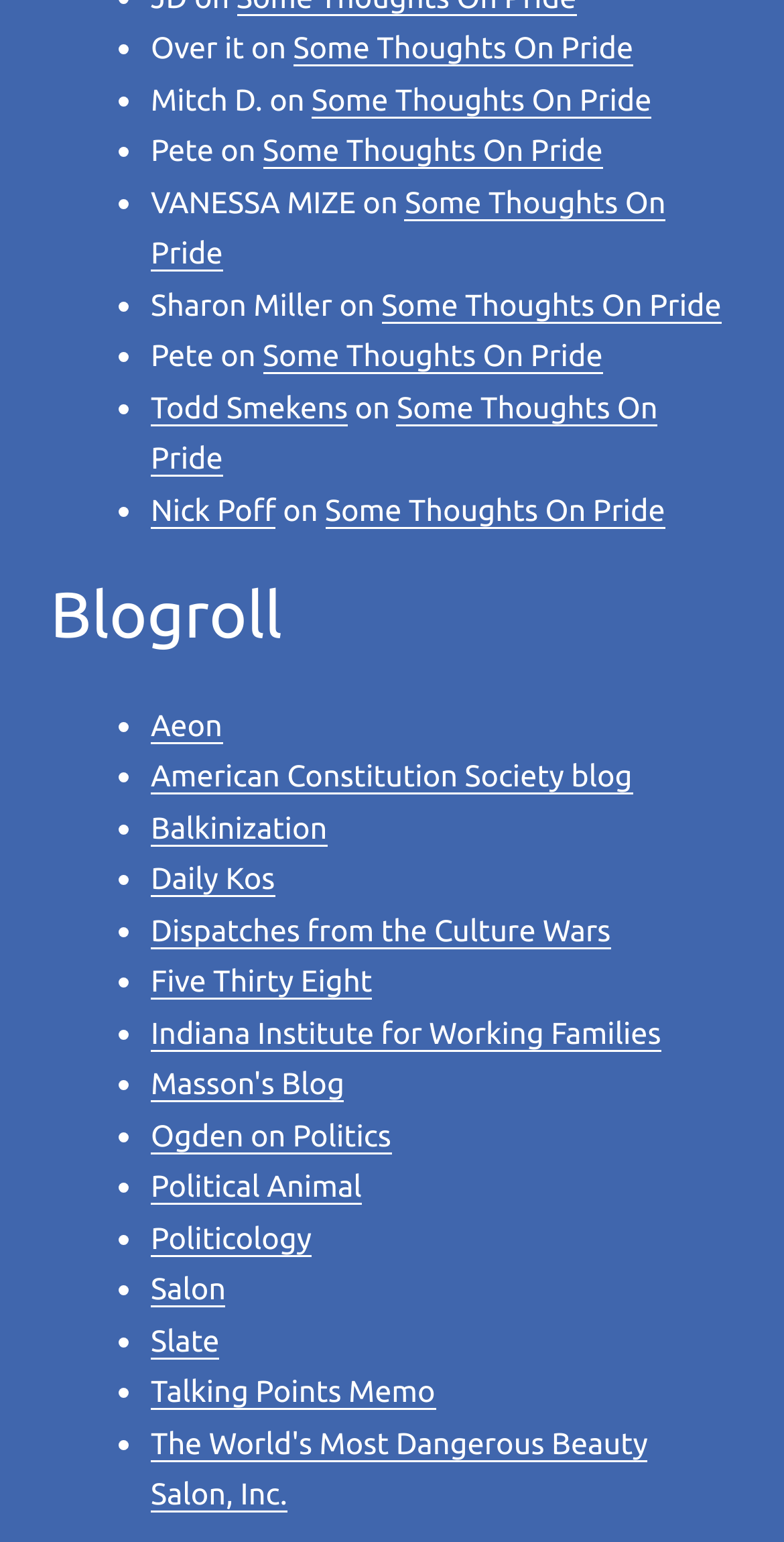Using the element description provided, determine the bounding box coordinates in the format (top-left x, top-left y, bottom-right x, bottom-right y). Ensure that all values are floating point numbers between 0 and 1. Element description: American Constitution Society blog

[0.192, 0.492, 0.807, 0.516]